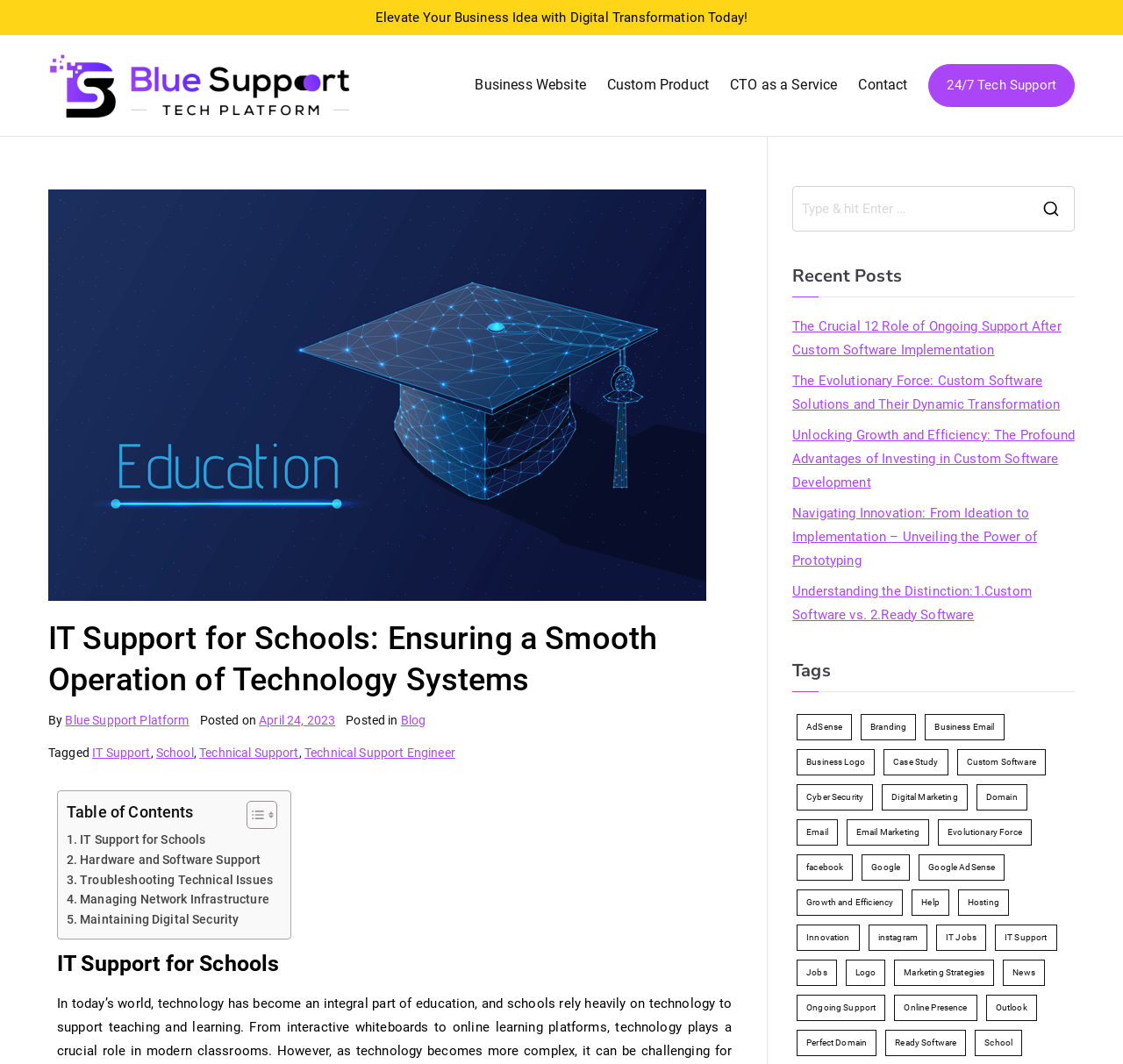What is the purpose of the 'Table of Contents' section?
From the image, respond with a single word or phrase.

To navigate the webpage